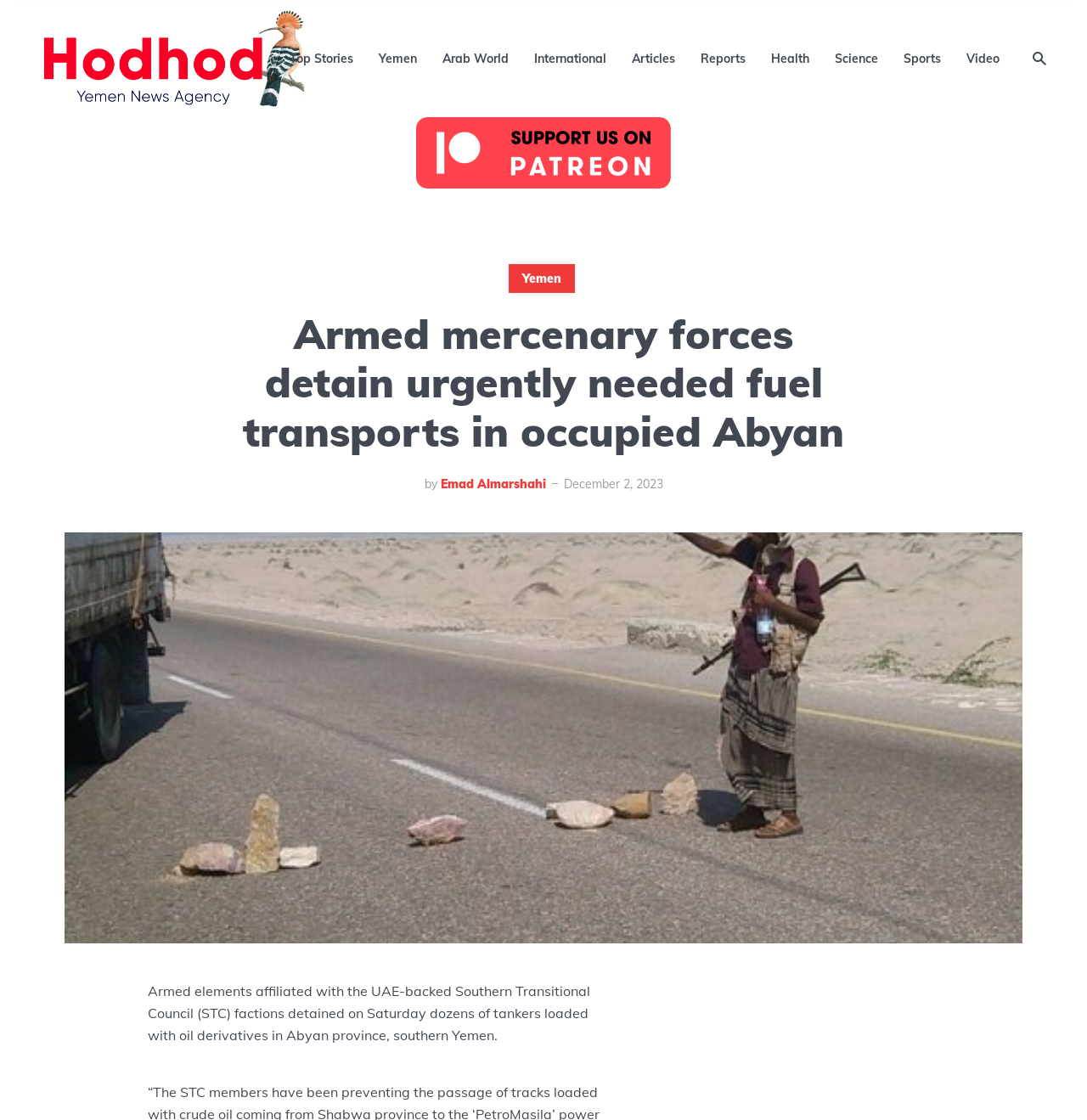When was the article published?
Provide an in-depth and detailed explanation in response to the question.

I found the publication date by looking at the text below the article title, which says 'December 2, 2023'. This indicates that the article was published on this date.